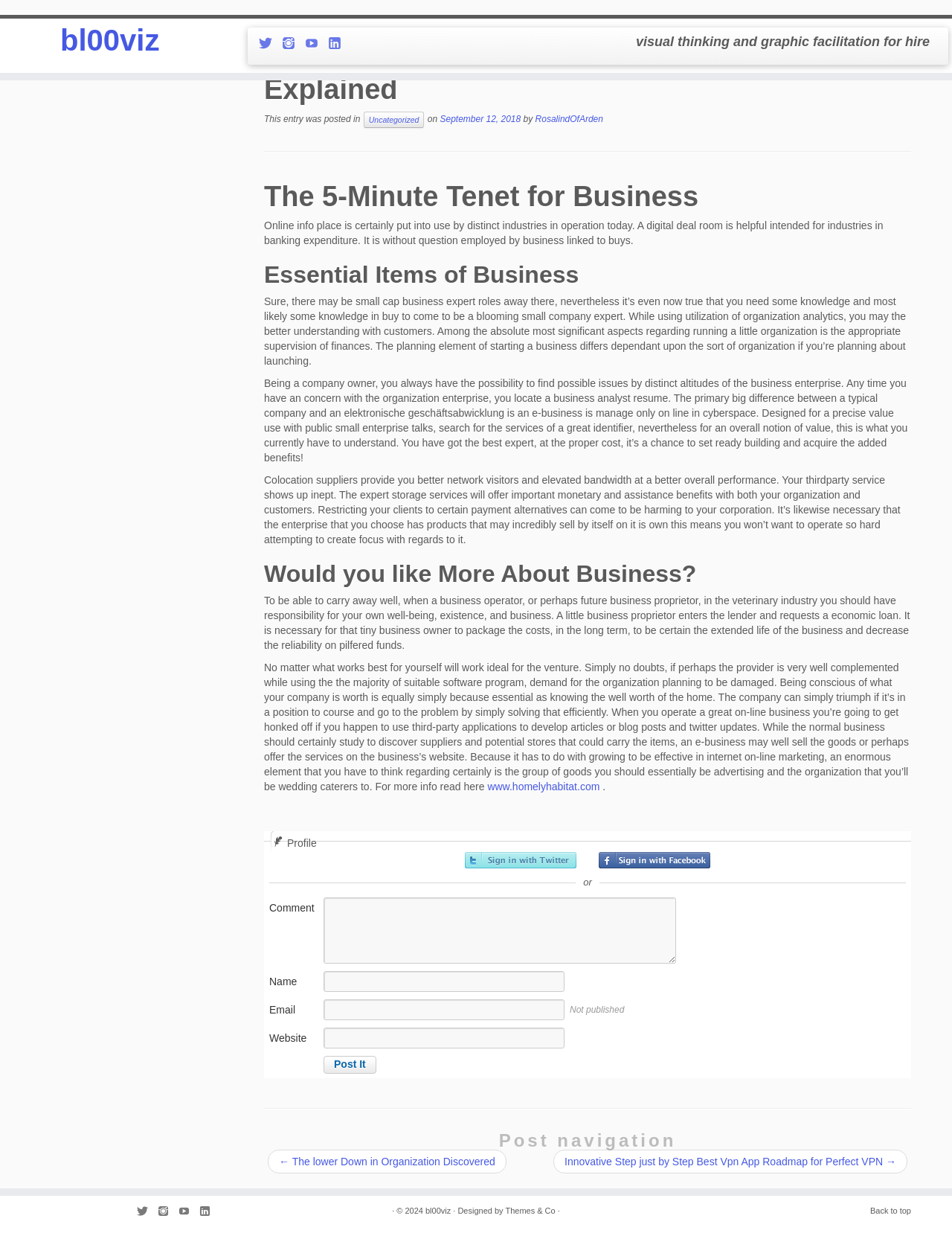Please find the bounding box for the UI component described as follows: "1WIN Official In Russia".

None